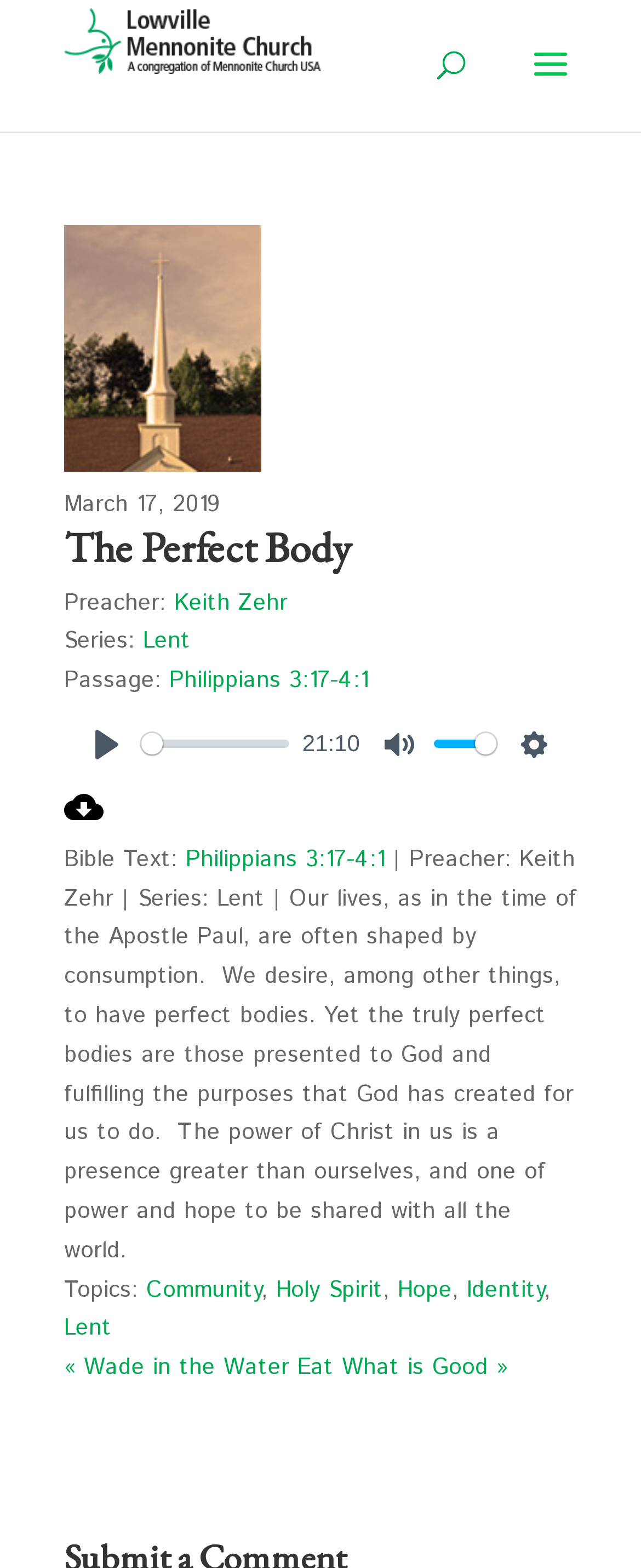What is the duration of the audio file?
Based on the screenshot, give a detailed explanation to answer the question.

The duration of the audio file can be found in the audio player section, where it says 'Current time 21:10'.